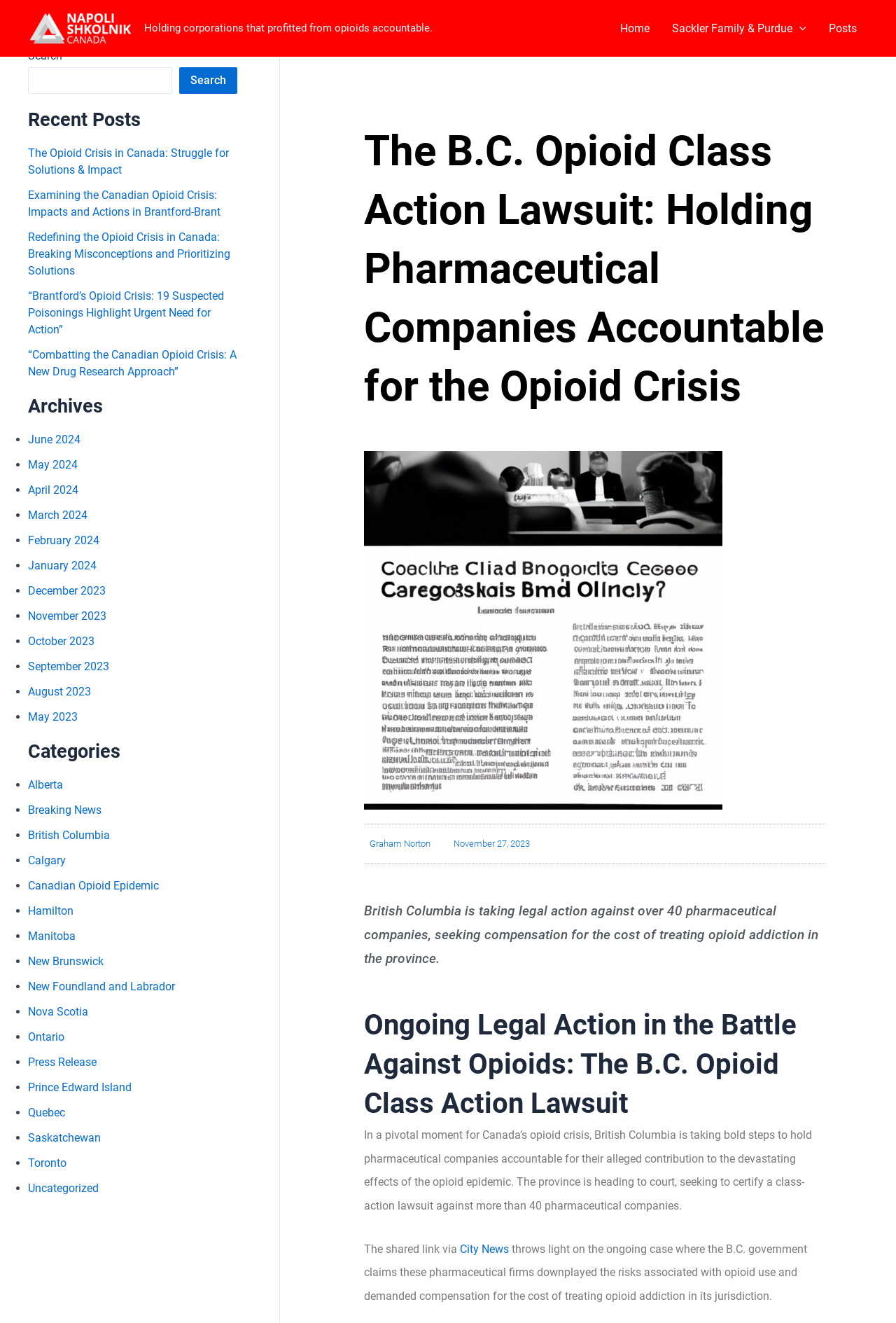Find and provide the bounding box coordinates for the UI element described here: "Sackler Family & Purdue". The coordinates should be given as four float numbers between 0 and 1: [left, top, right, bottom].

[0.738, 0.0, 0.912, 0.043]